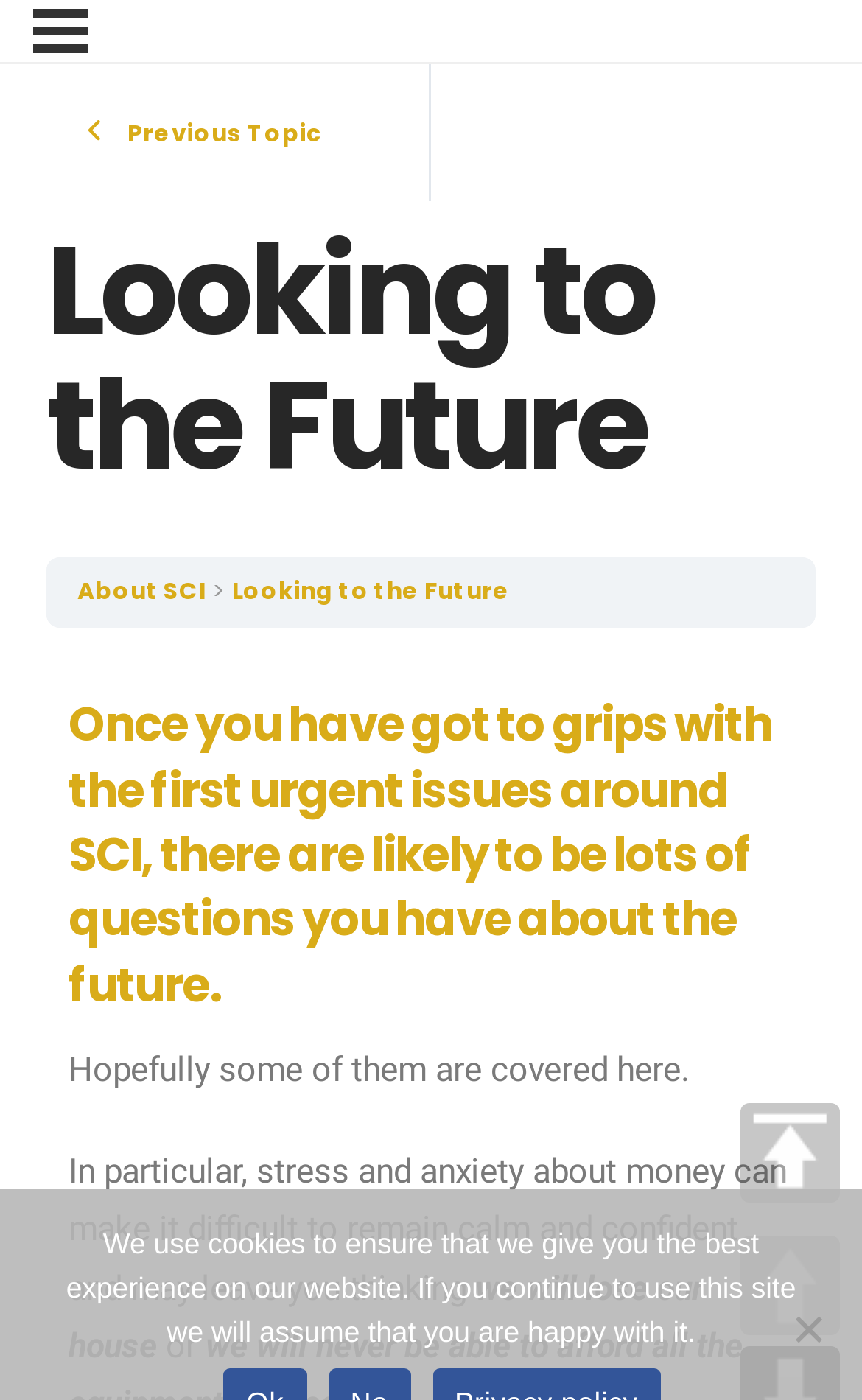From the given element description: "About SCI", find the bounding box for the UI element. Provide the coordinates as four float numbers between 0 and 1, in the order [left, top, right, bottom].

[0.09, 0.41, 0.238, 0.434]